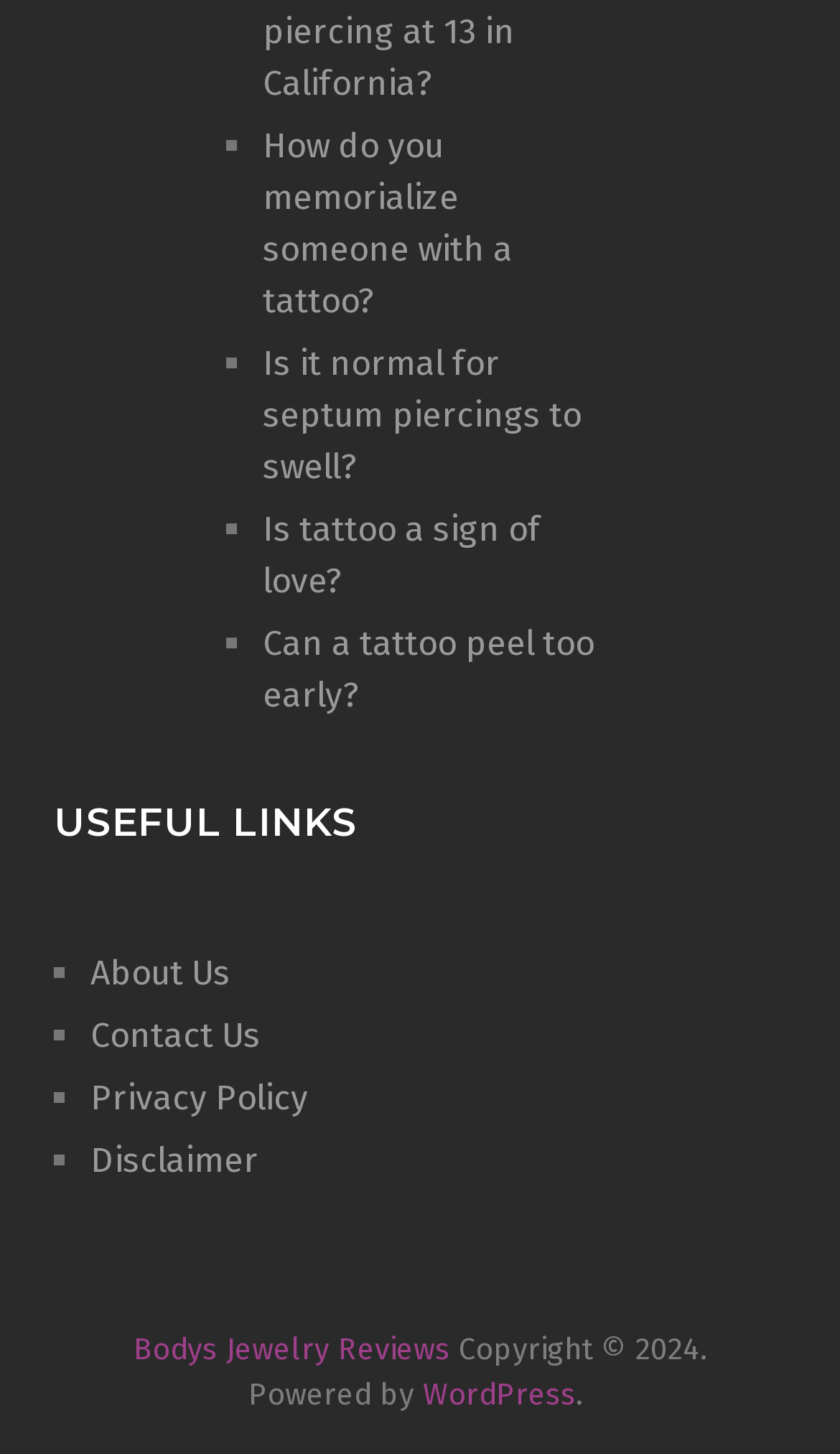Please identify the bounding box coordinates for the region that you need to click to follow this instruction: "Read 'Privacy Policy'".

[0.108, 0.741, 0.367, 0.769]